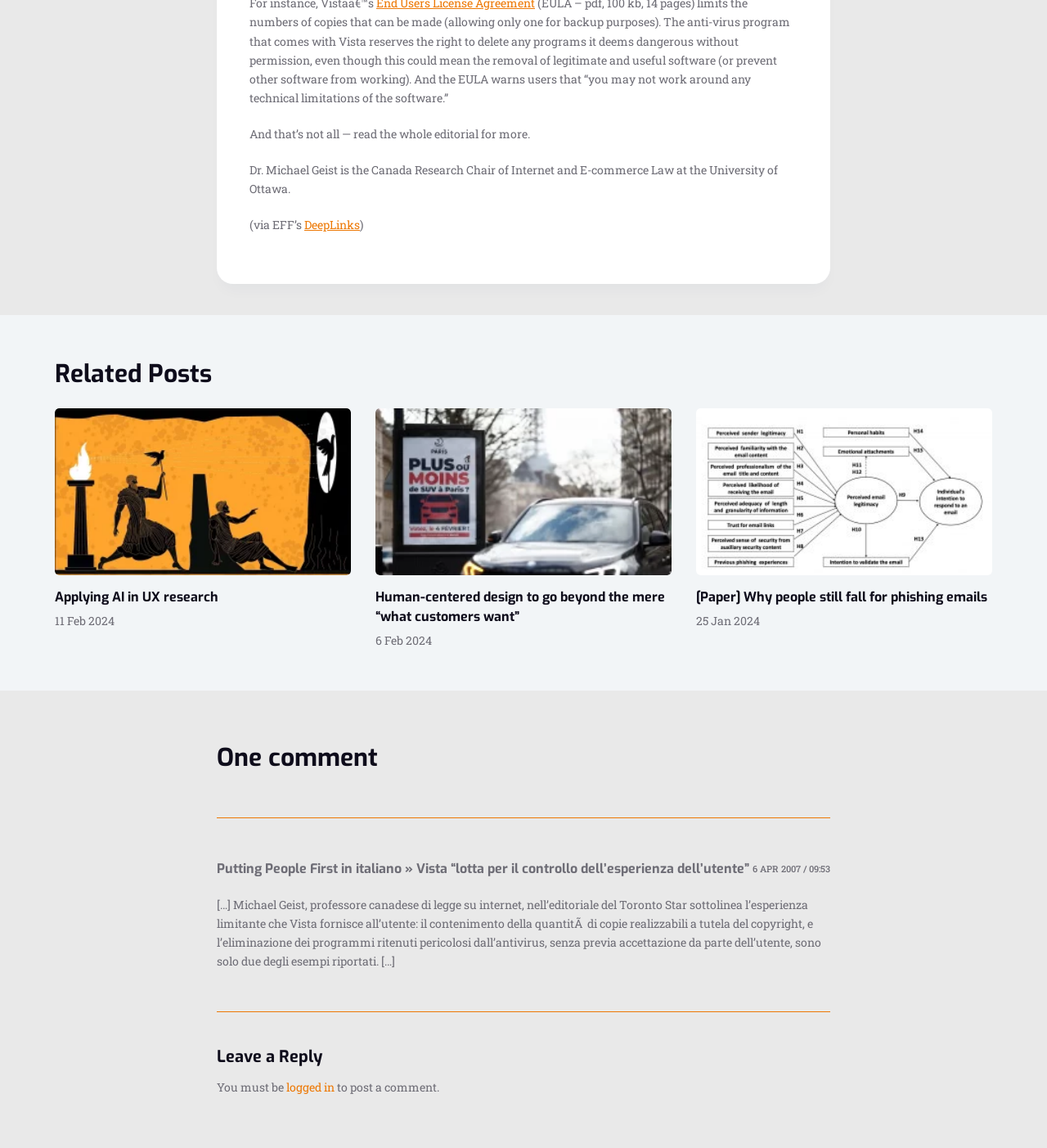Using the element description provided, determine the bounding box coordinates in the format (top-left x, top-left y, bottom-right x, bottom-right y). Ensure that all values are floating point numbers between 0 and 1. Element description: DeepLinks

[0.291, 0.189, 0.344, 0.203]